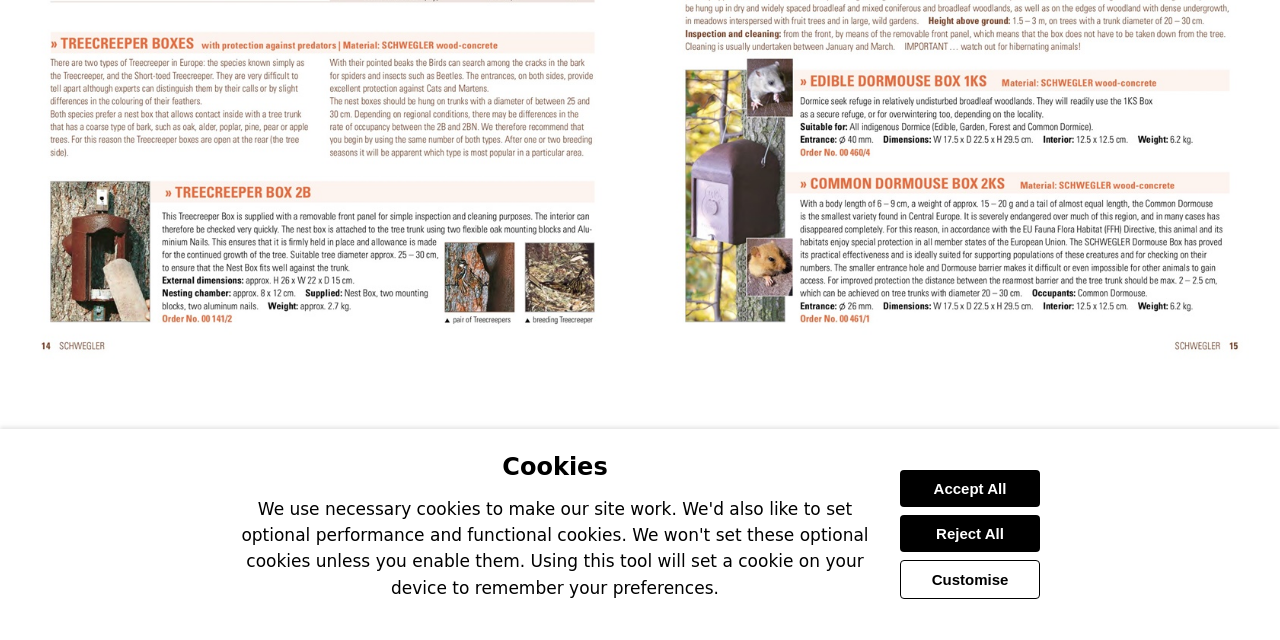Bounding box coordinates are given in the format (top-left x, top-left y, bottom-right x, bottom-right y). All values should be floating point numbers between 0 and 1. Provide the bounding box coordinate for the UI element described as: Customise

[0.703, 0.875, 0.812, 0.936]